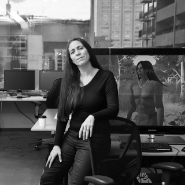Describe the image thoroughly.

This image features a portrait of Skawennati, an esteemed artist known for her innovative work in digital media and her exploration of Indigenous themes. In this black and white photograph, she is seated in a creative workspace, with her long hair cascading down as she poses confidently beside a screen showcasing a digital representation of a male figure. The background hints at a vibrant studio environment, highlighting her engagement with contemporary technology and art. Skawennati's contributions focus on the intersection of culture and virtual spaces, making her a key figure in discussions about representation and identity in the digital age. This portrait captures her dynamic presence in the art world, reflecting both her artistic vision and the community she represents.